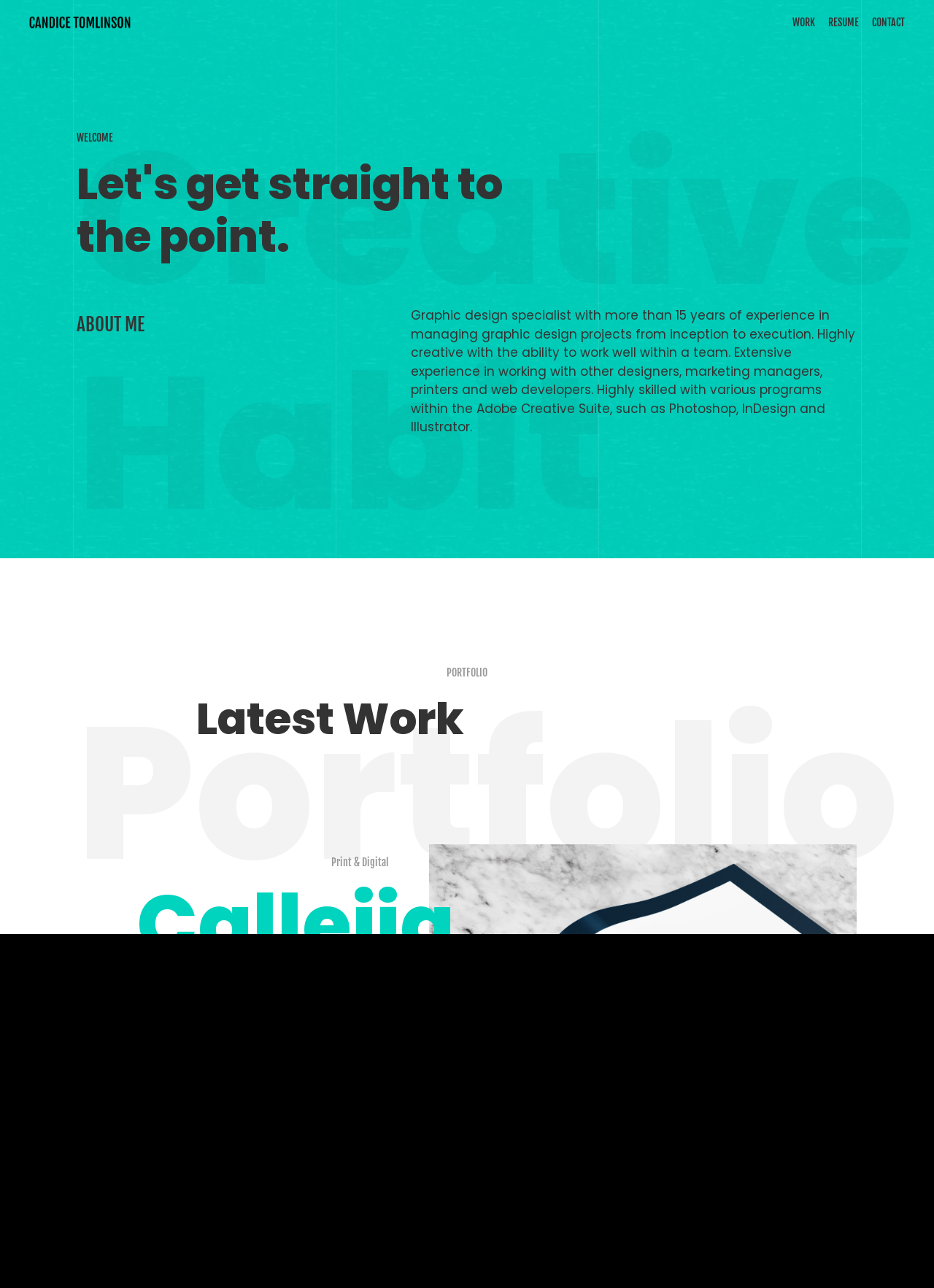Utilize the information from the image to answer the question in detail:
What is the category of the project 'Calleija Jewellers'?

The StaticText element 'Print & Digital' is located near the project 'Calleija Jewellers', indicating that it is the category of the project.